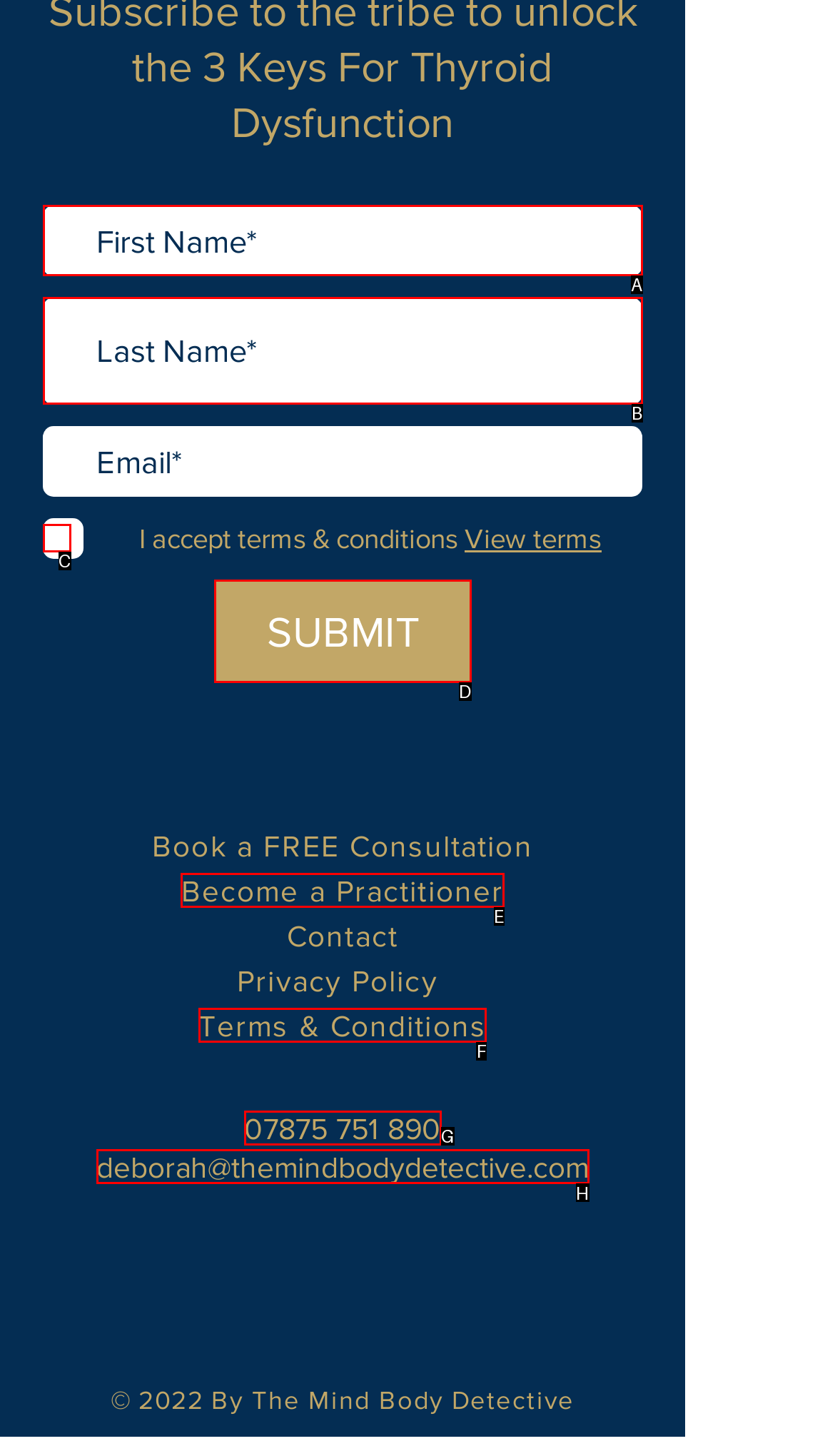From the given choices, determine which HTML element matches the description: aria-label="Last Name*" name="last-name*" placeholder="Last Name*". Reply with the appropriate letter.

B